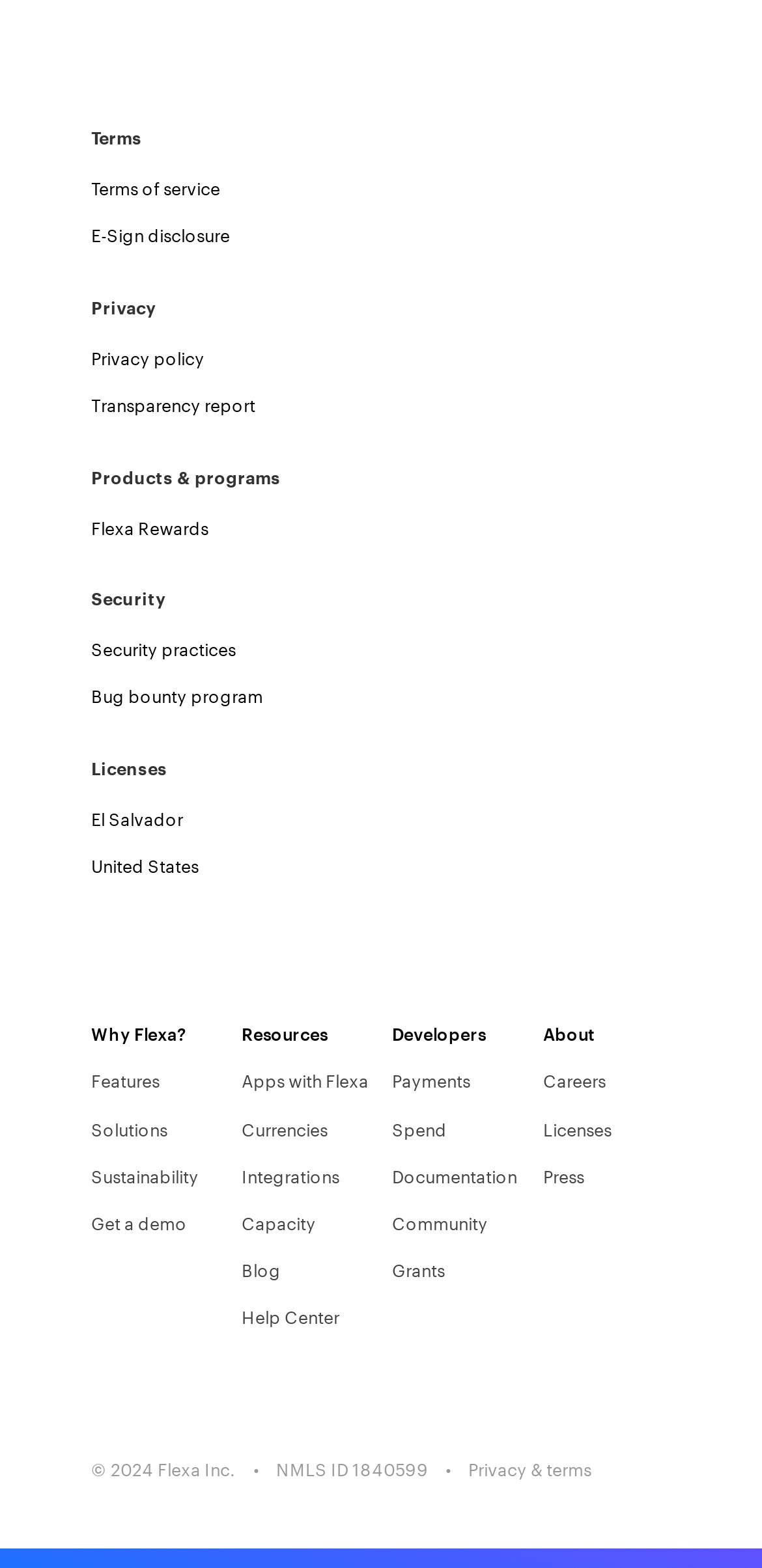Please identify the bounding box coordinates of the element I need to click to follow this instruction: "Get a demo of Flexa".

[0.12, 0.773, 0.246, 0.787]